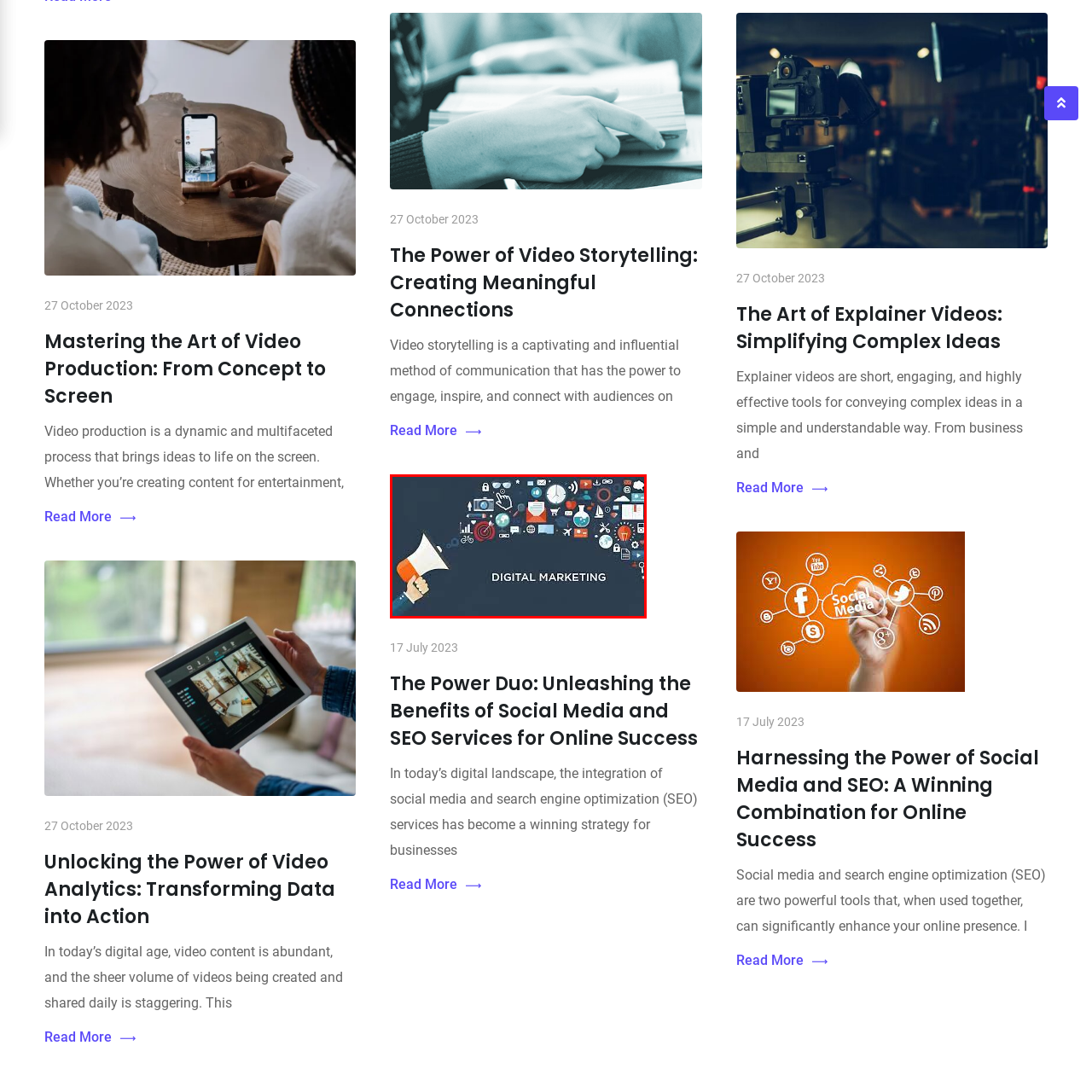Describe extensively the visual content inside the red marked area.

The image features a creative illustration symbolizing the concept of digital marketing. Central to the design is a hand holding a megaphone, from which a vibrant array of icons emanates, representing various digital tools and platforms. These icons include social media symbols, analytics graphs, email notifications, and multimedia elements, collectively emphasizing the multifaceted nature of digital marketing strategies. Beneath this visual representation, the term "DIGITAL MARKETING" is boldly displayed. This artwork effectively conveys the dynamic interplay of communication, technology, and strategy in the world of digital marketing, appealing to businesses and marketers looking to enhance their online presence and engagement.